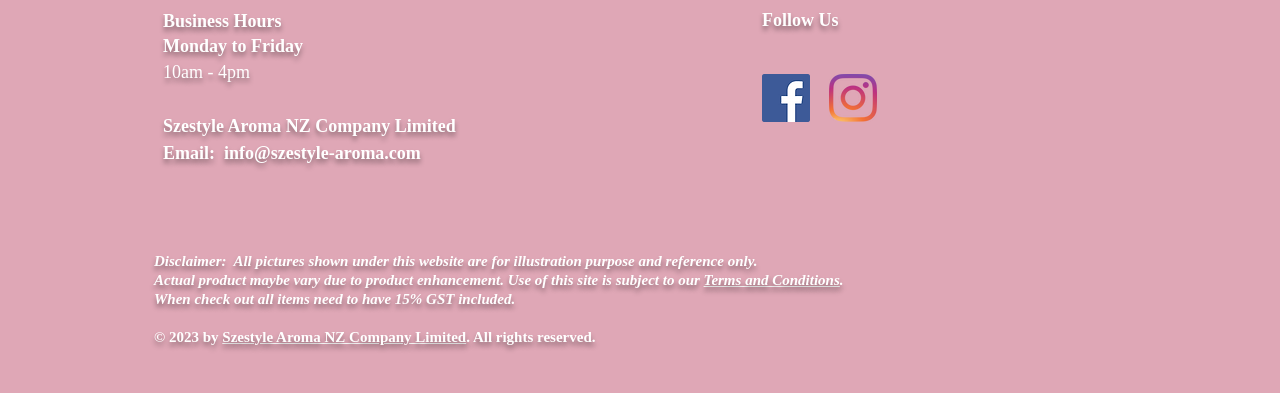Answer the question with a single word or phrase: 
What is the disclaimer about the pictures on the website?

For illustration purpose and reference only